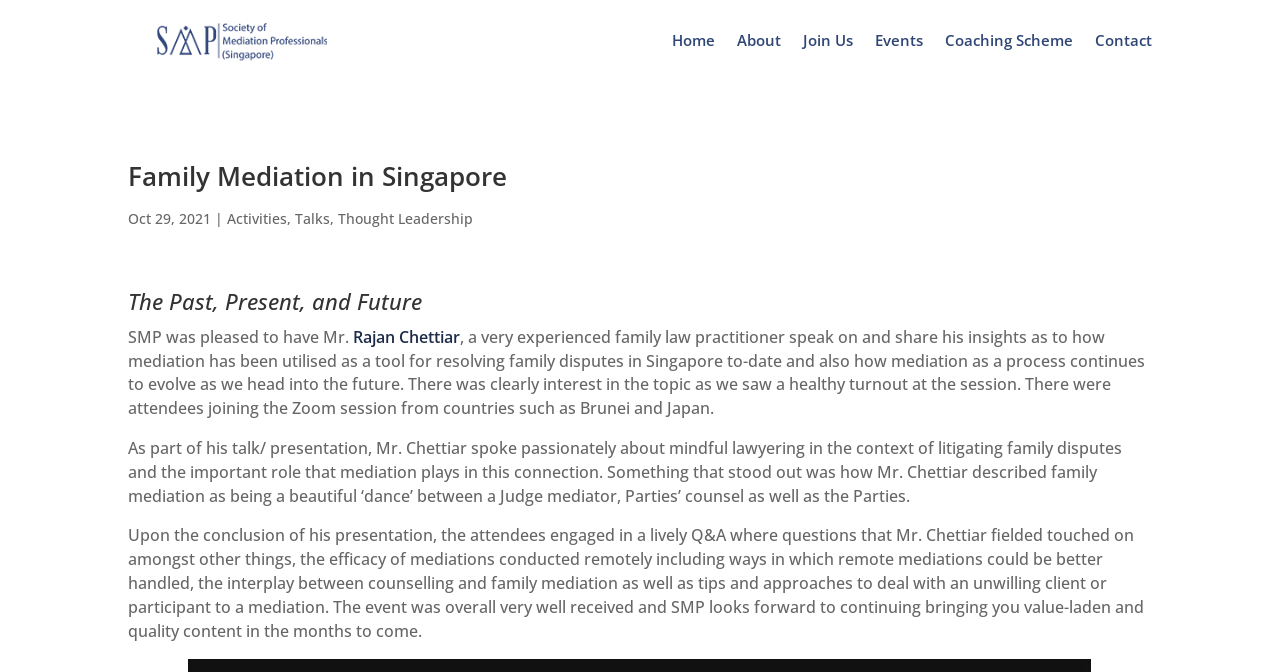Determine the bounding box coordinates for the area that needs to be clicked to fulfill this task: "Click the Contact link". The coordinates must be given as four float numbers between 0 and 1, i.e., [left, top, right, bottom].

[0.855, 0.0, 0.9, 0.119]